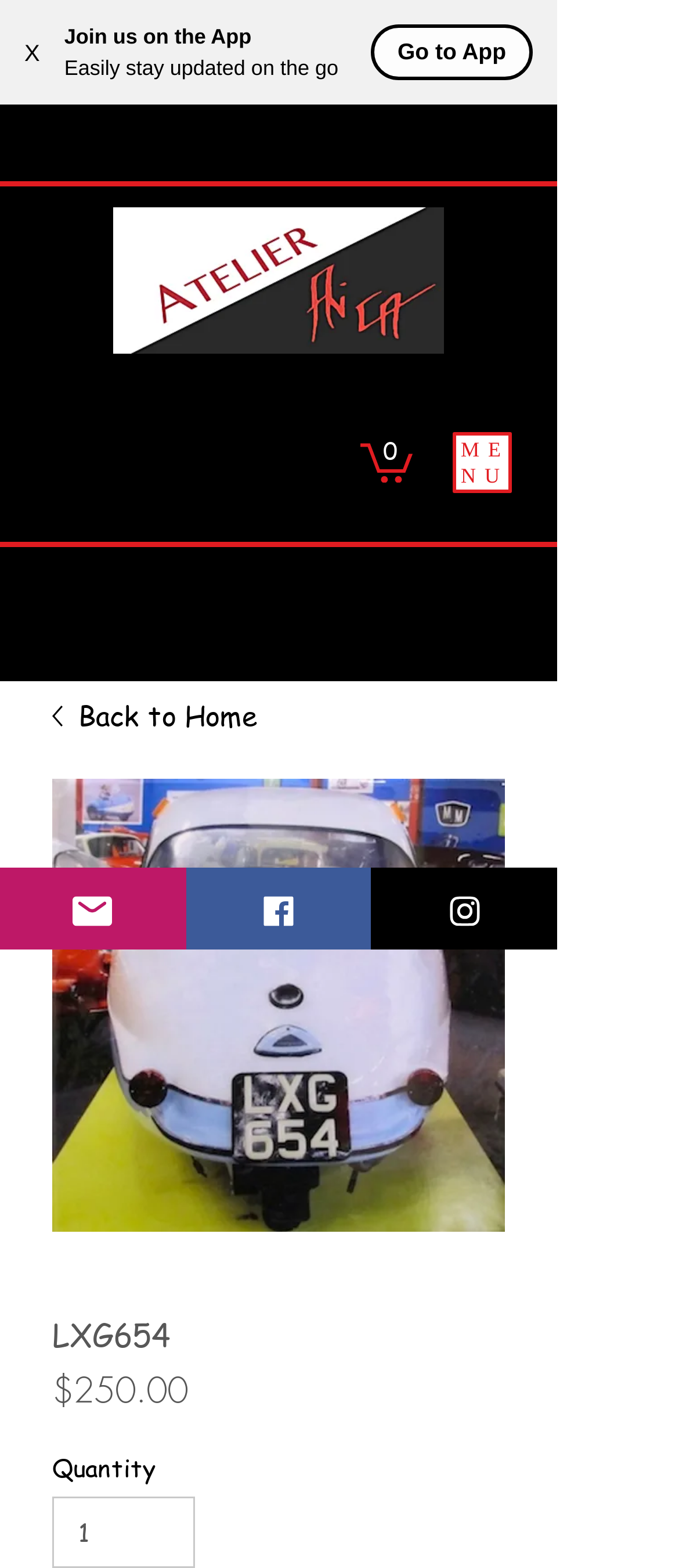Can you look at the image and give a comprehensive answer to the question:
What is the name of the product?

I found the product name by looking at the image and heading elements on the webpage. The image element has a description 'LXG654' and the heading element also has the same text 'LXG654', so I concluded that 'LXG654' is the name of the product.